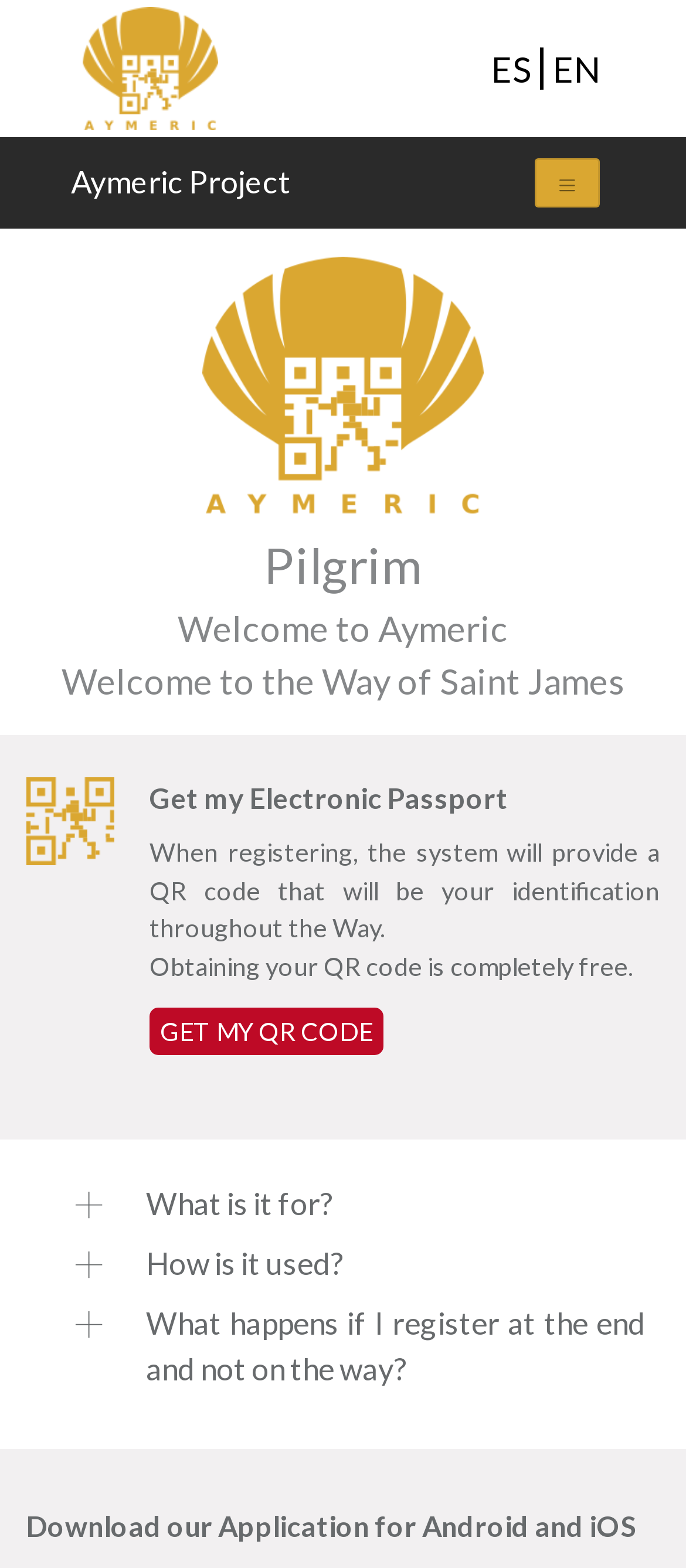What can be downloaded for Android and iOS?
Give a detailed explanation using the information visible in the image.

At the bottom of the webpage, there is a text 'Download our Application for Android and iOS', which indicates that an application can be downloaded for Android and iOS devices.